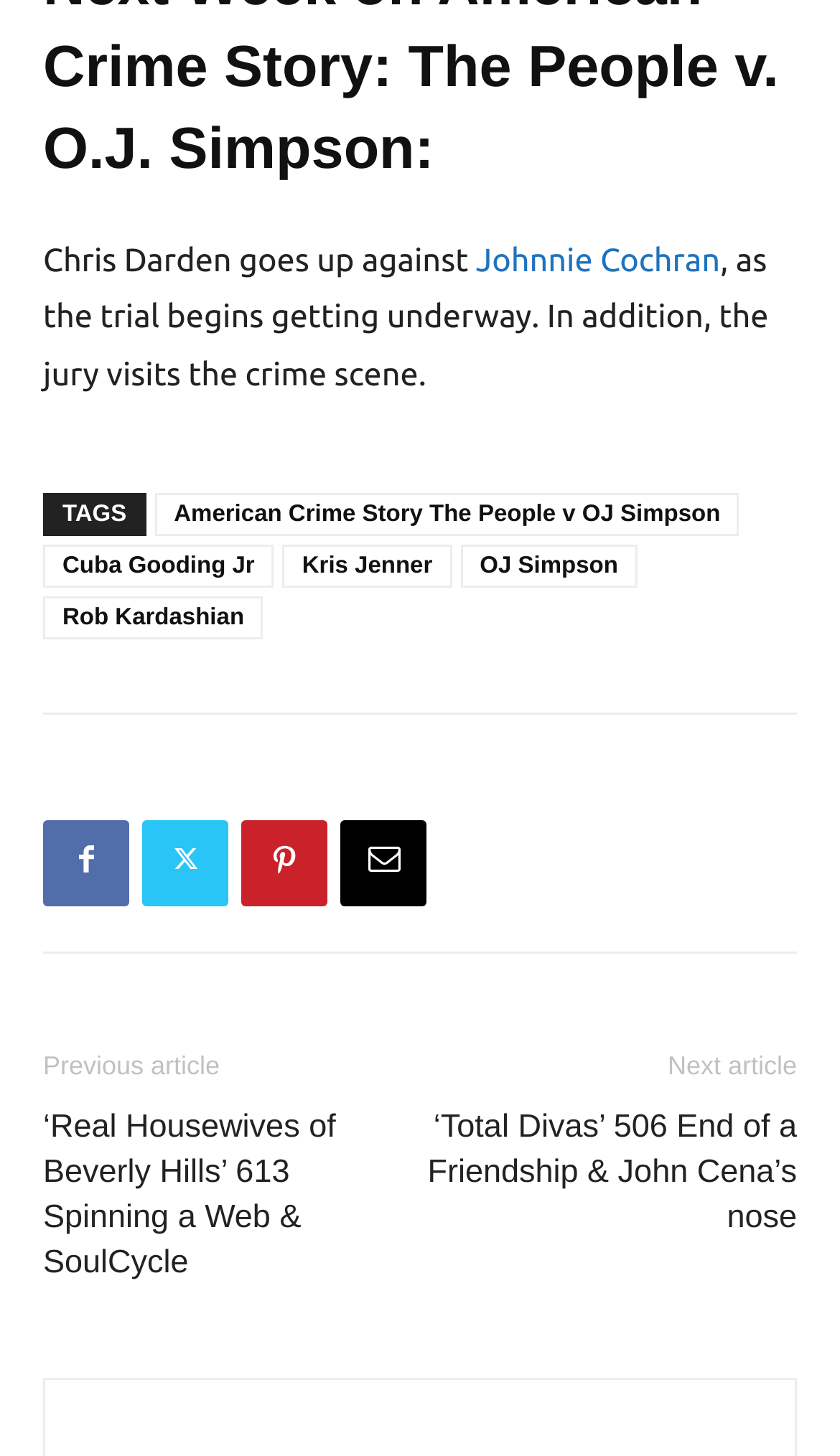Determine the bounding box coordinates of the element's region needed to click to follow the instruction: "Like the article on Facebook". Provide these coordinates as four float numbers between 0 and 1, formatted as [left, top, right, bottom].

[0.051, 0.521, 0.821, 0.552]